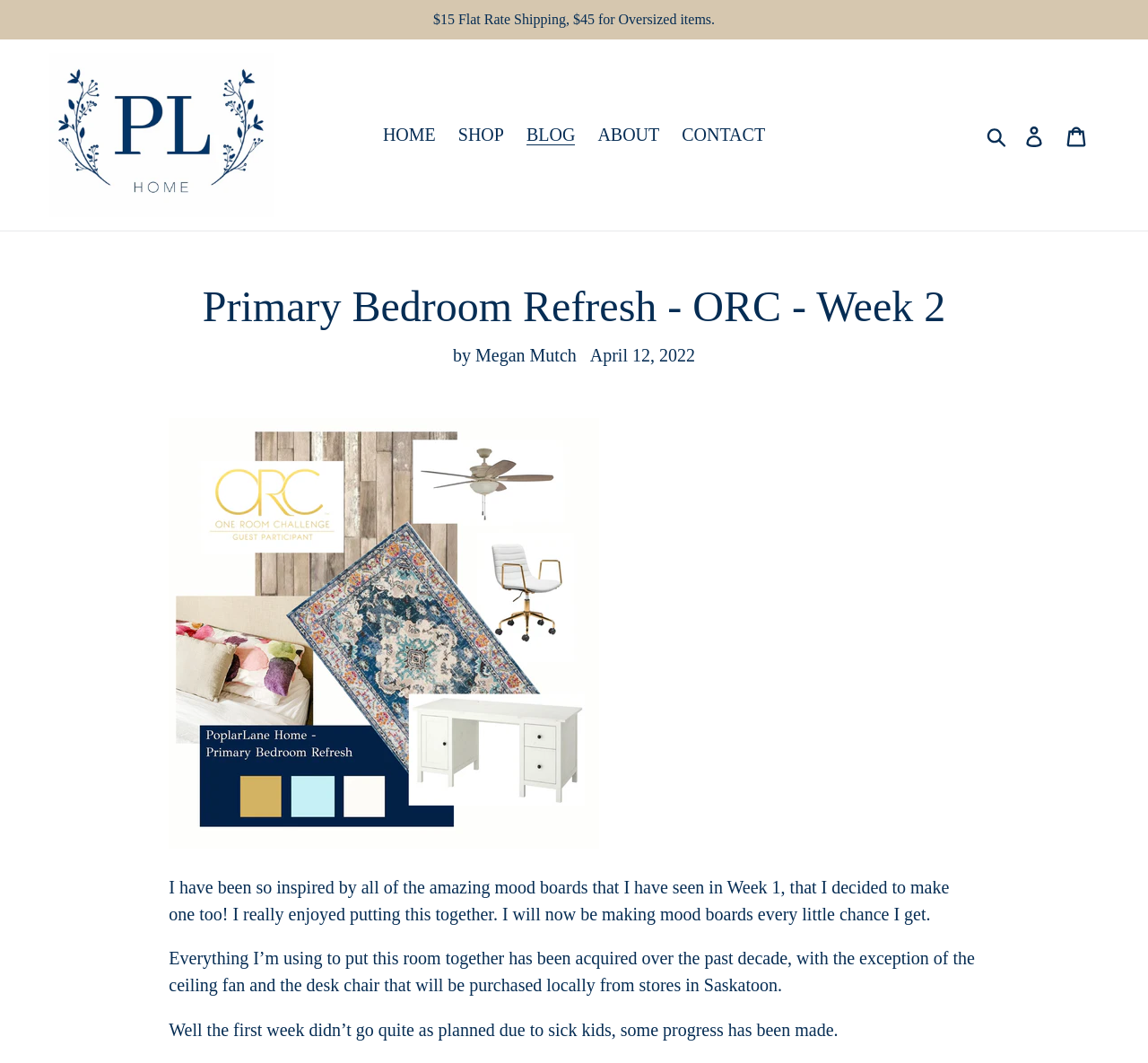What is the date of the post?
Please provide a comprehensive answer based on the details in the screenshot.

The date of the post is mentioned in the time element which is located below the author's name. The exact date is 'April 12, 2022'.